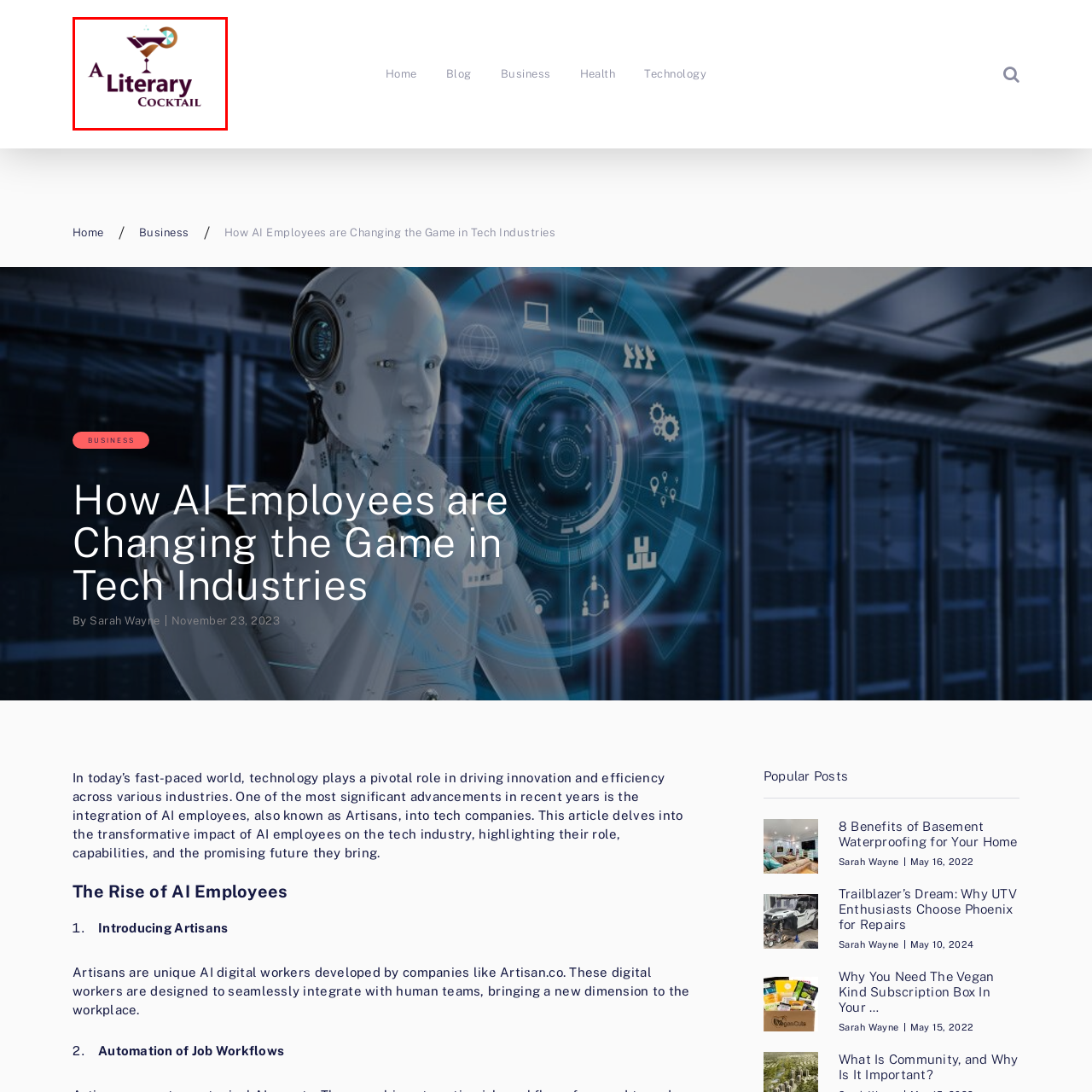View the image highlighted in red and provide one word or phrase: What color is the text 'A Literary'?

Deep purple